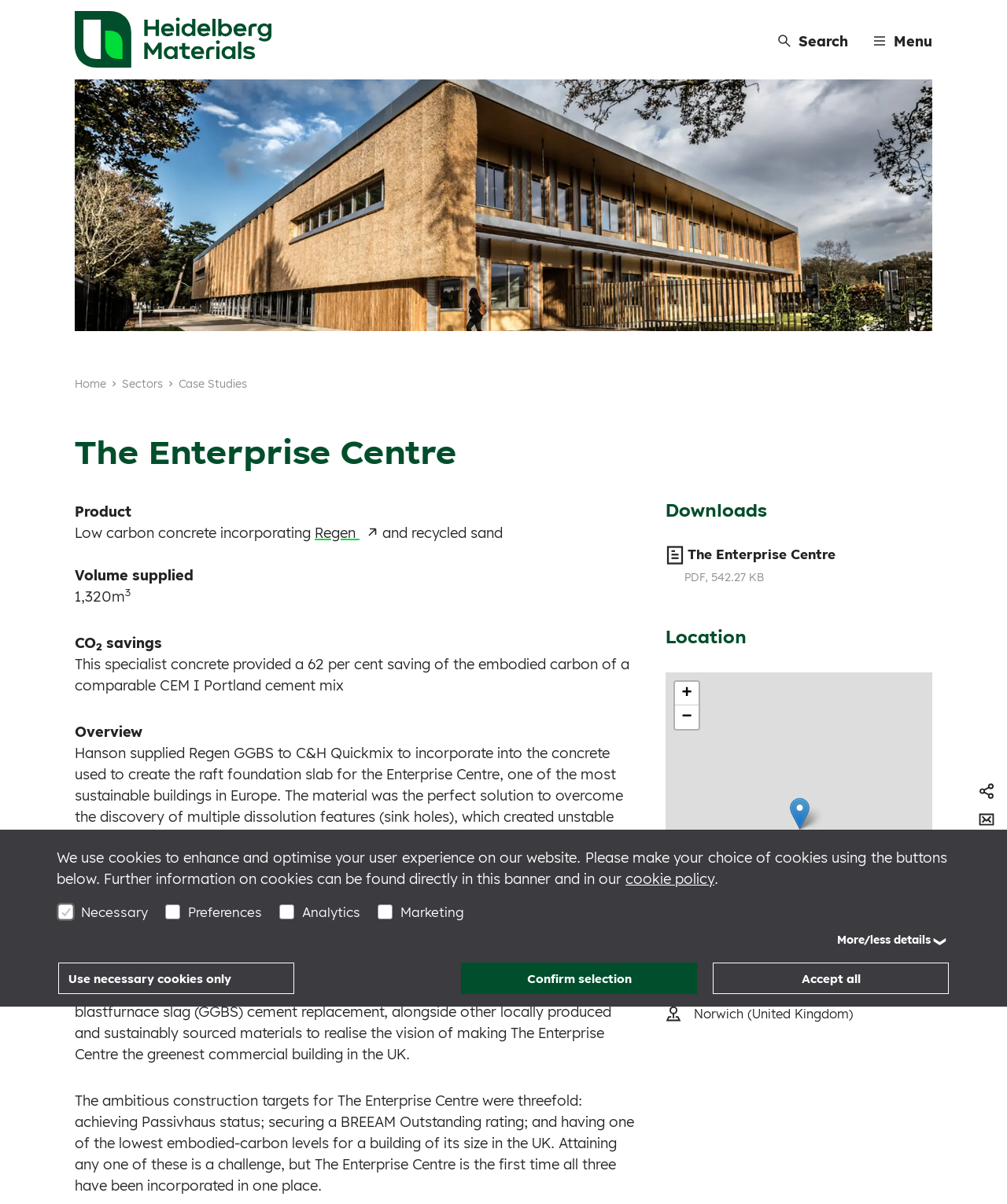Give an extensive and precise description of the webpage.

The webpage is about a case study of a building called "The Enterprise Centre" that incorporates low-carbon concrete and recycled materials. At the top of the page, there is a logo of Heidelberg Materials UK and a search button. Below the logo, there is a navigation menu with links to "Home", "Sectors", "Case Studies", and more.

The main content of the page is divided into sections. The first section has a heading "The Enterprise Centre" and describes the project, including the use of low-carbon concrete and recycled sand. The text mentions that the project achieved a 62% saving of embodied carbon compared to a comparable CEM I Portland cement mix.

Below this section, there is a section with a heading "Overview" that provides more details about the project, including the use of Regen GGBS to overcome unstable ground conditions and meet sustainability targets.

The next section has a heading "Project description" and provides more information about the building, including its location, construction targets, and features.

On the right side of the page, there is a section with a heading "Downloads" that includes a link to a PDF file. Below this section, there is a map showing the location of the building, with zoom-in and zoom-out buttons.

At the bottom of the page, there is a section about cookies, with options to select which types of cookies to accept. There are also buttons to "Use necessary cookies only", "Confirm selection", and "Accept all".